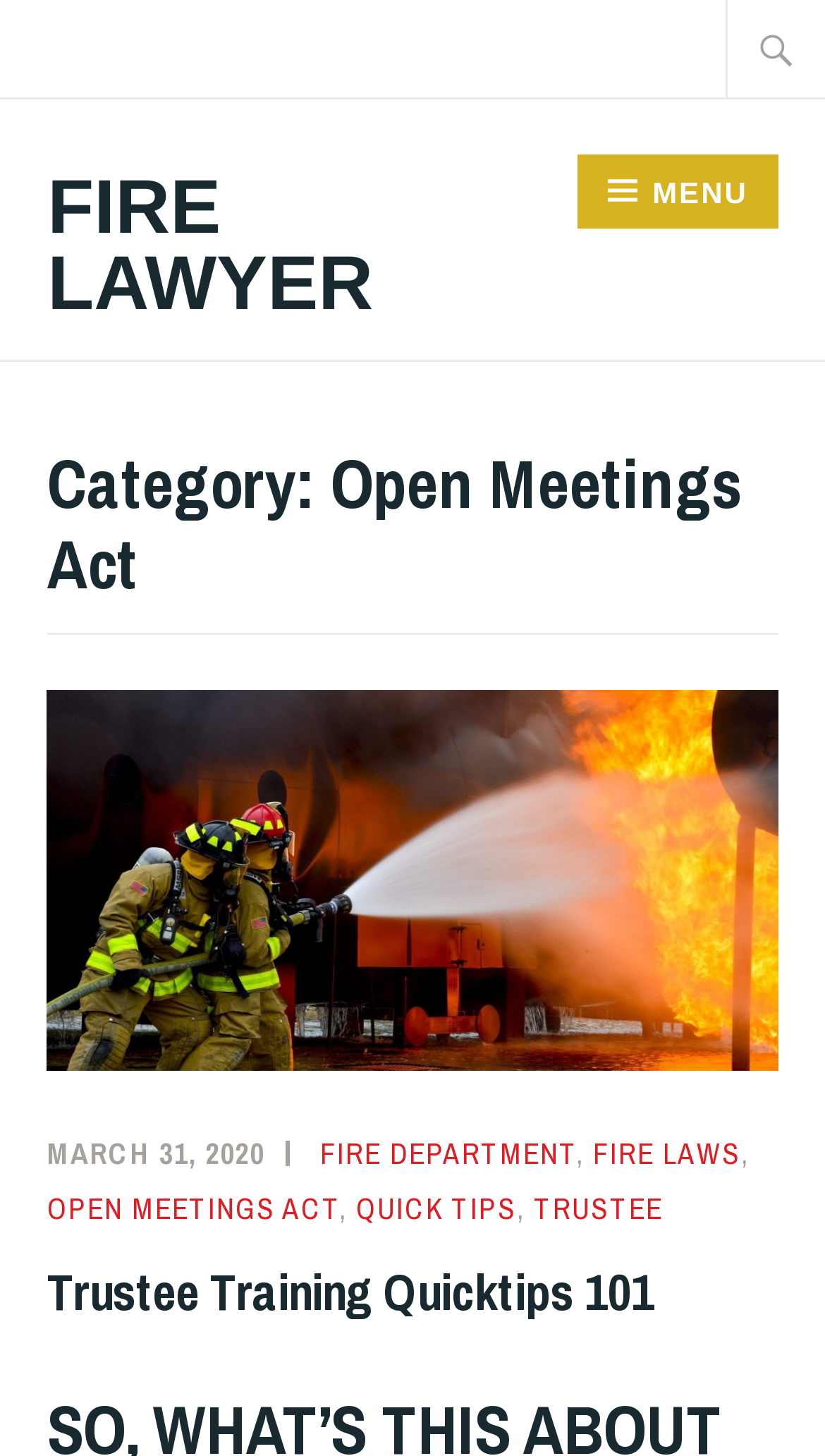Please identify the bounding box coordinates of the element that needs to be clicked to perform the following instruction: "view MARCH 31, 2020 post".

[0.057, 0.779, 0.322, 0.805]